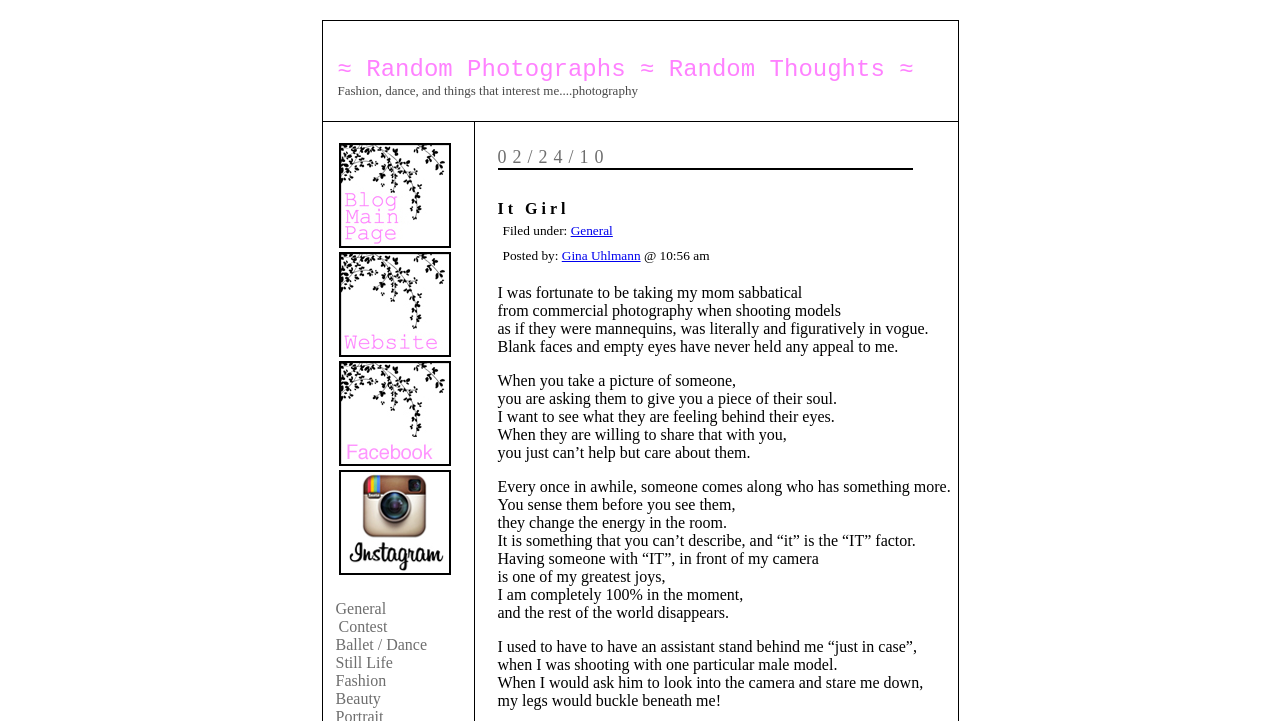Please identify the bounding box coordinates of the area that needs to be clicked to follow this instruction: "Click on the link to Gina Uhlmann Photography Facebook page".

[0.264, 0.627, 0.352, 0.65]